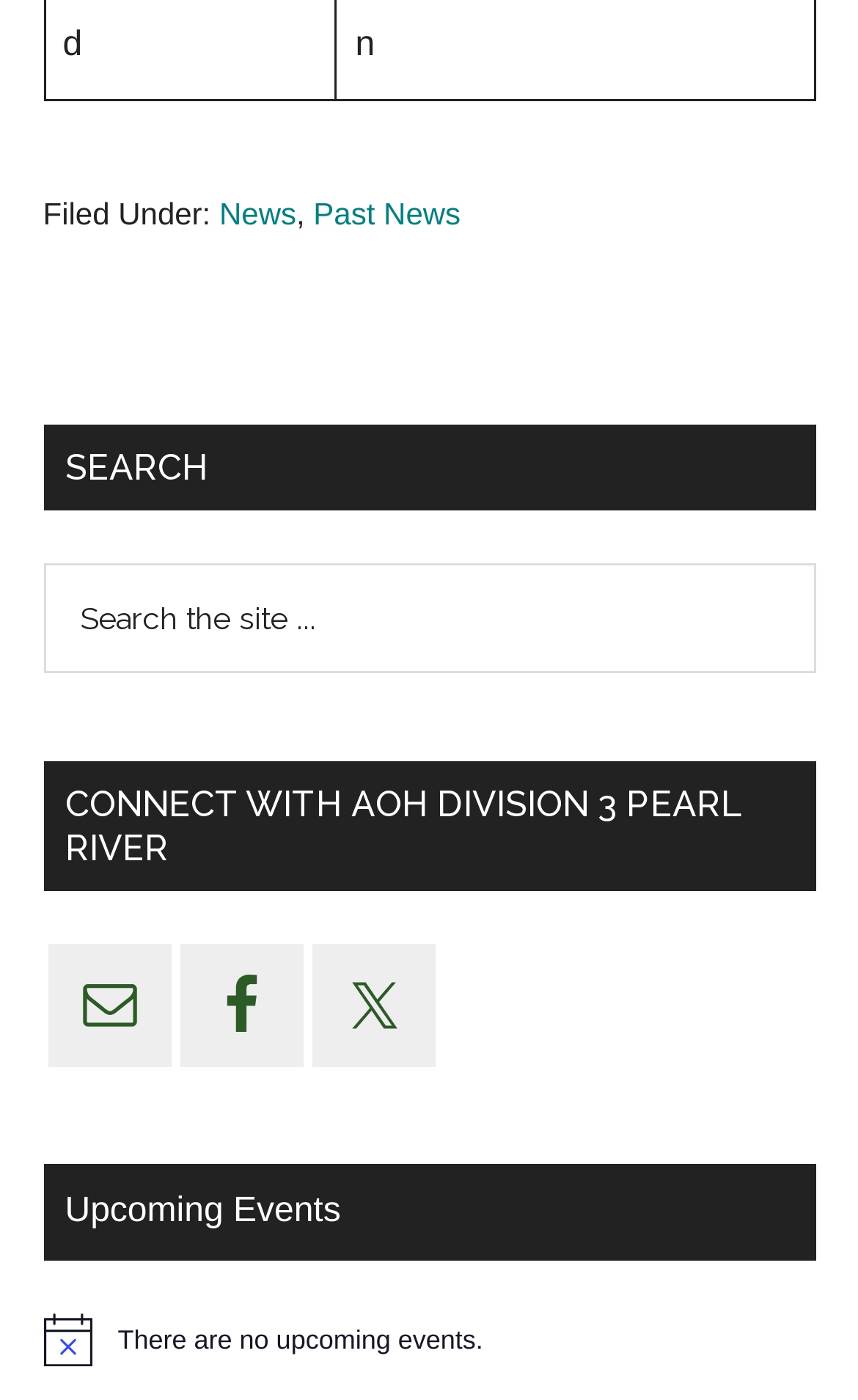Provide the bounding box coordinates of the UI element this sentence describes: "News".

[0.256, 0.14, 0.345, 0.166]